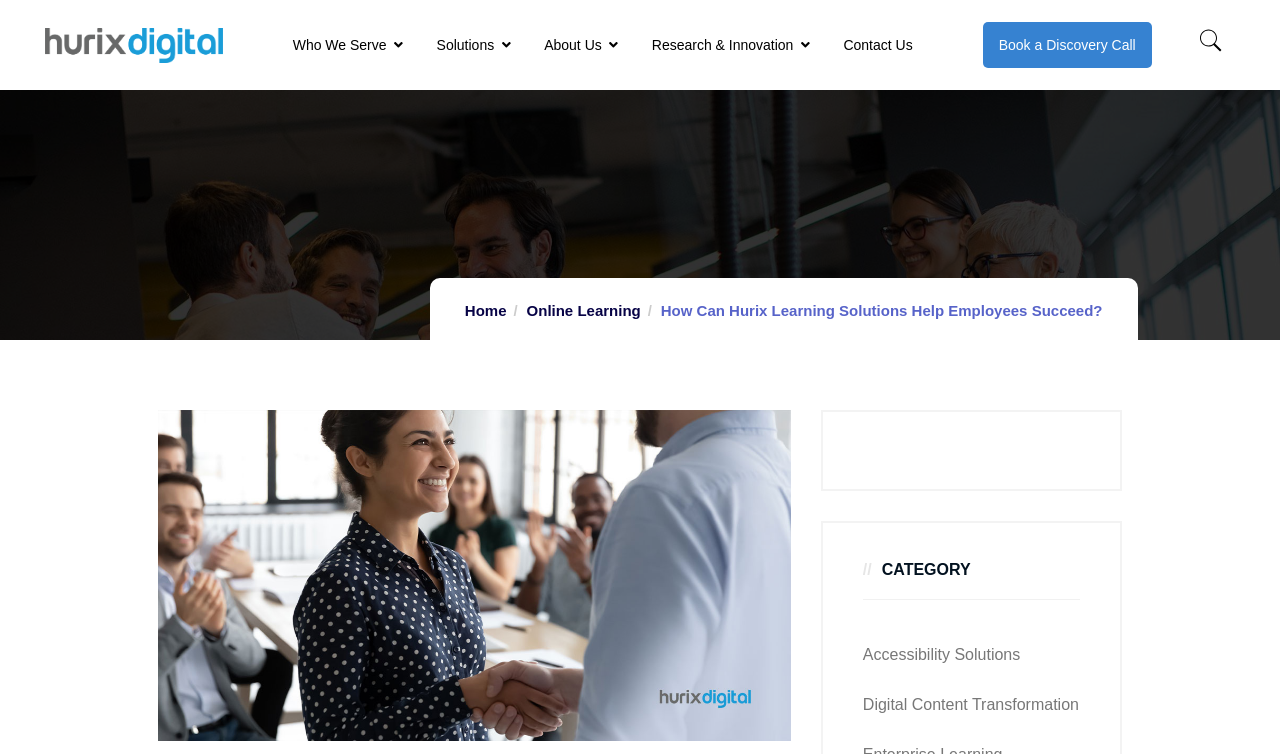What is the purpose of the 'Book a Discovery Call' button?
Based on the image, answer the question with as much detail as possible.

The 'Book a Discovery Call' button is likely intended to allow users to schedule a call with the company, possibly to discuss their learning solutions or to learn more about the company's services.